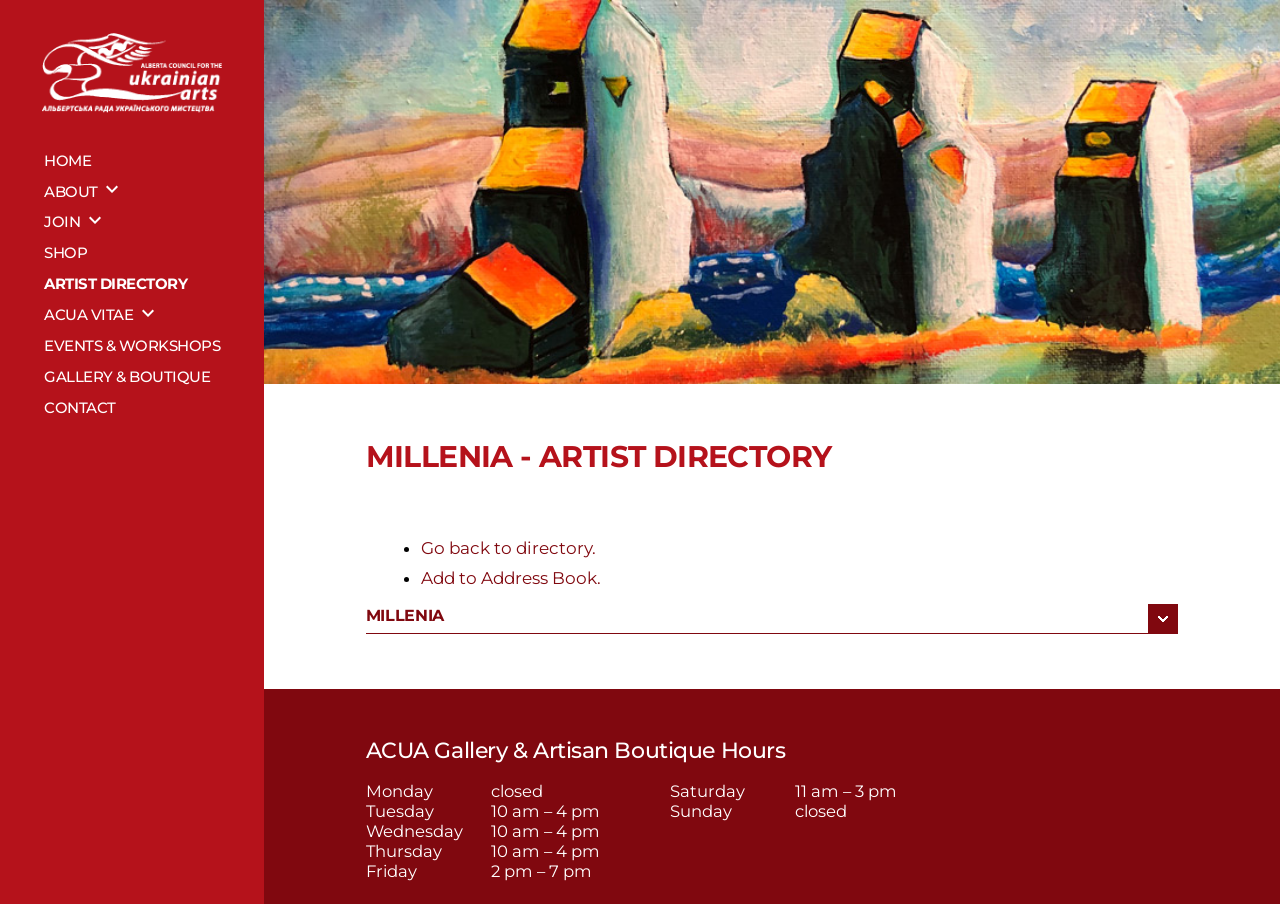What are the hours of operation for ACUA Gallery & Artisan Boutique on Monday?
Answer the question in a detailed and comprehensive manner.

The question is asking for the hours of operation for ACUA Gallery & Artisan Boutique on Monday. By looking at the table on the webpage, we can see that the hours for Monday are listed as 'closed'.